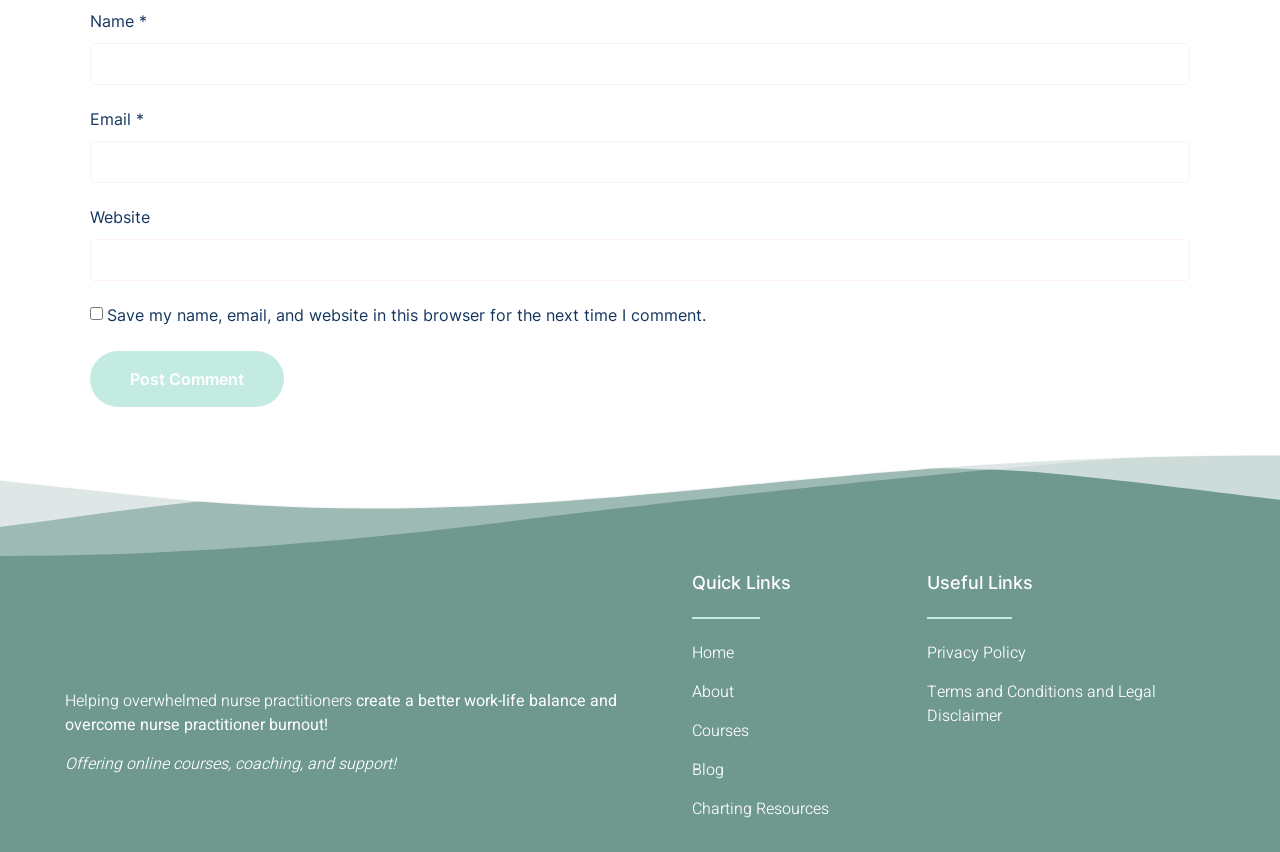Determine the bounding box coordinates of the area to click in order to meet this instruction: "Click the Post Comment button".

[0.07, 0.412, 0.222, 0.478]